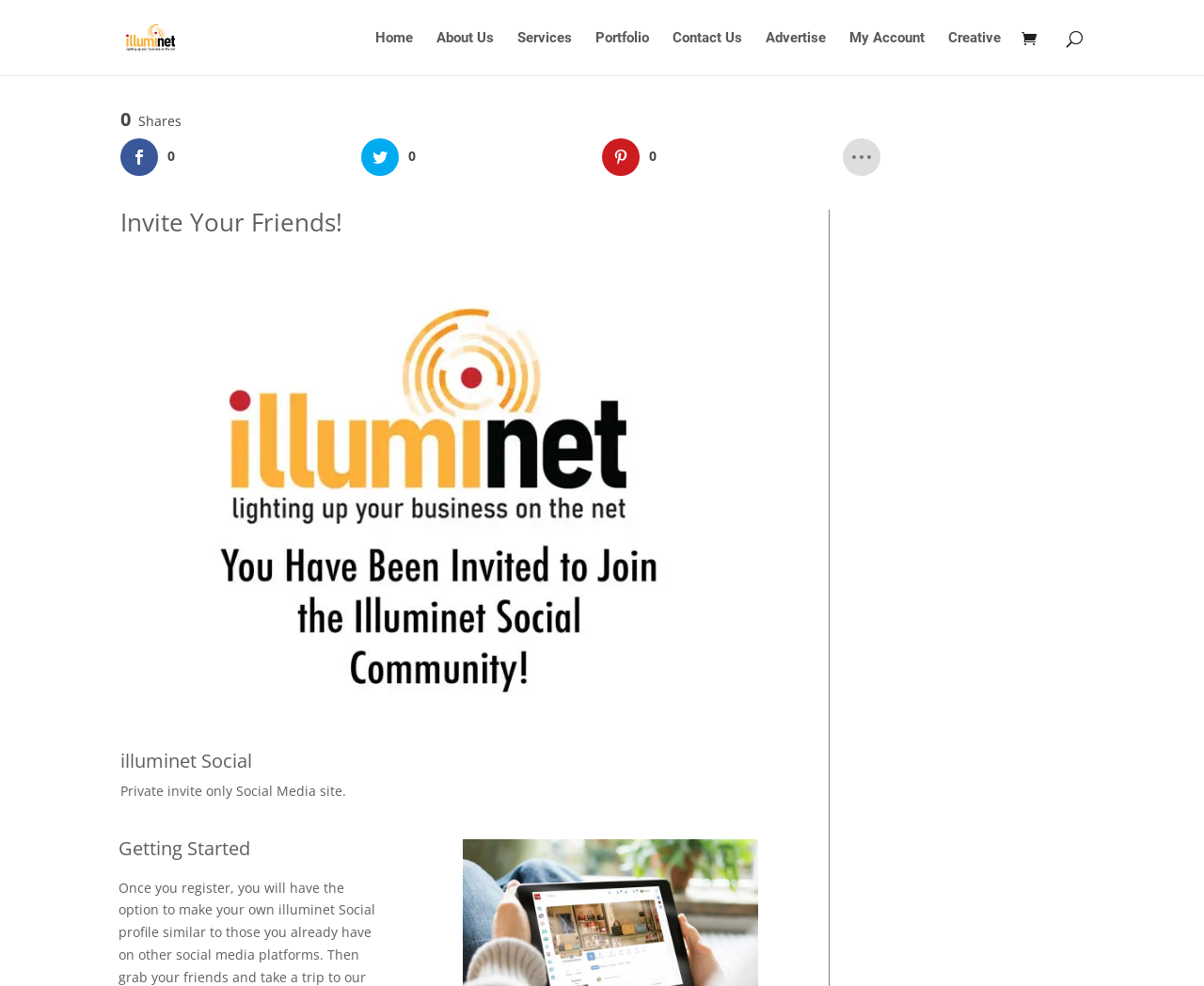What is the purpose of the site according to the description?
Look at the image and provide a detailed response to the question.

I found the answer by reading the description 'Private invite only Social Media site.' which is located at the bottom of the page, indicating the purpose of the site.